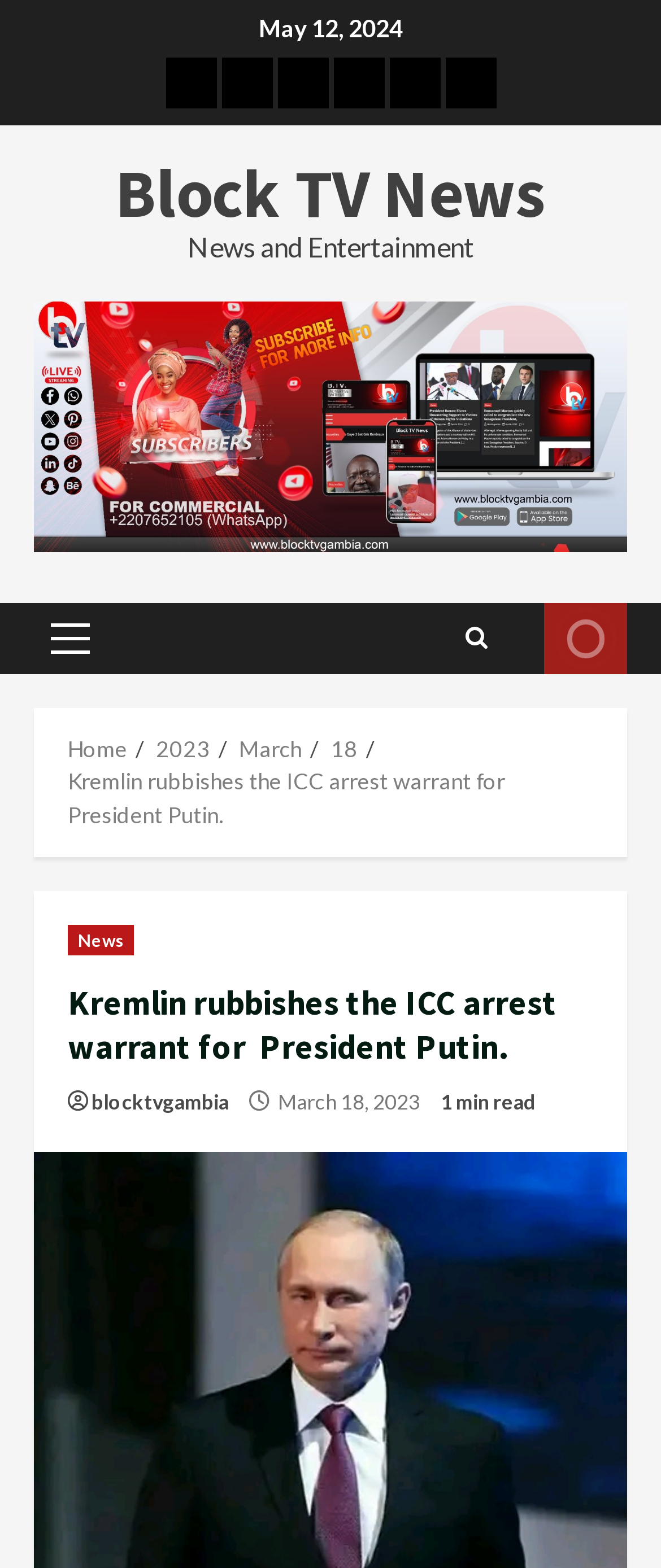How many menu items are in the primary menu?
Using the information from the image, answer the question thoroughly.

I counted the number of links in the primary menu section, which are 'Home', 'News', 'Sport', 'Art & Ent', 'Religion', and 'Watch LIVE', totaling 6 menu items.